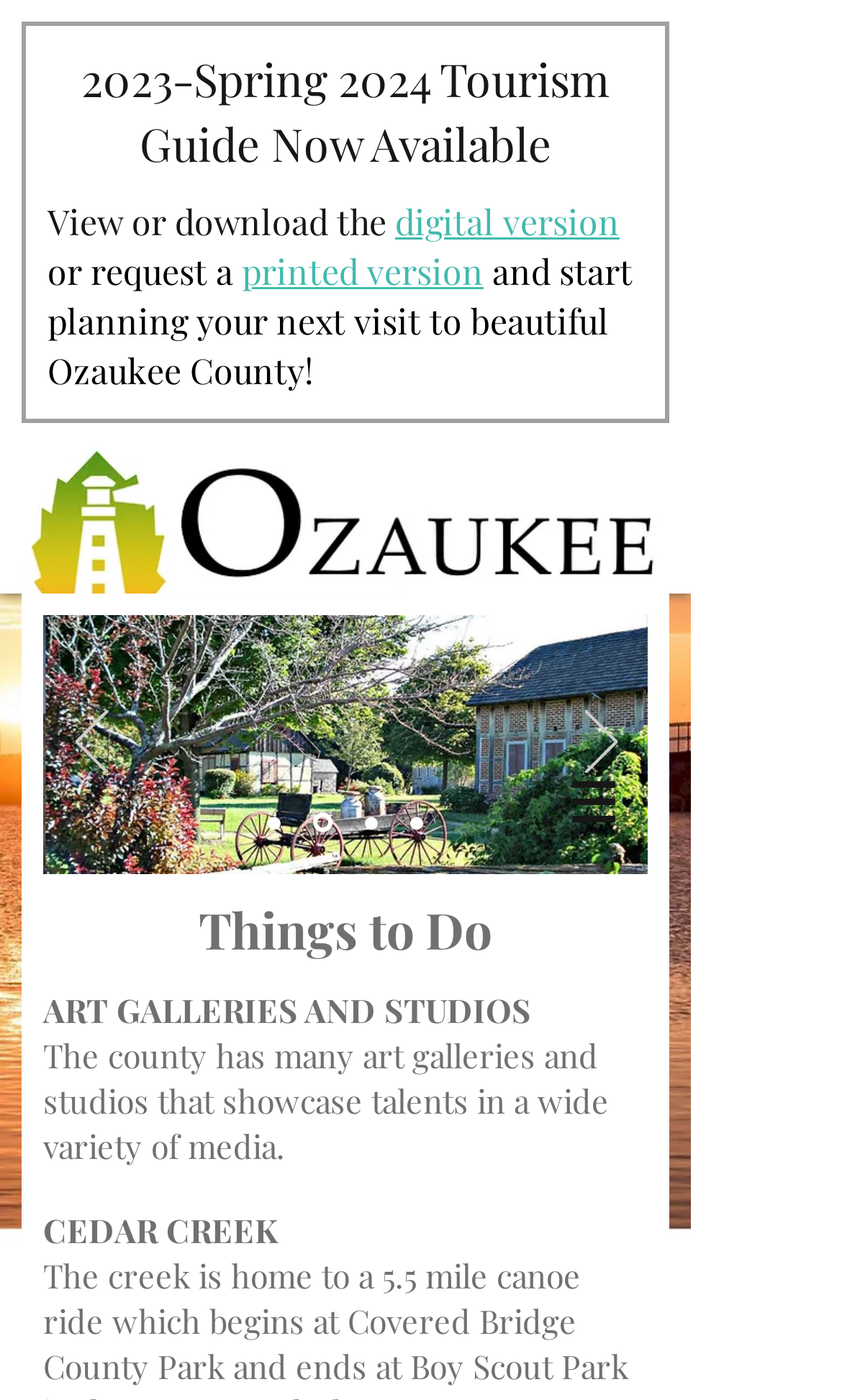What is the purpose of the navigation 'Slides'? Look at the image and give a one-word or short phrase answer.

to navigate through slides